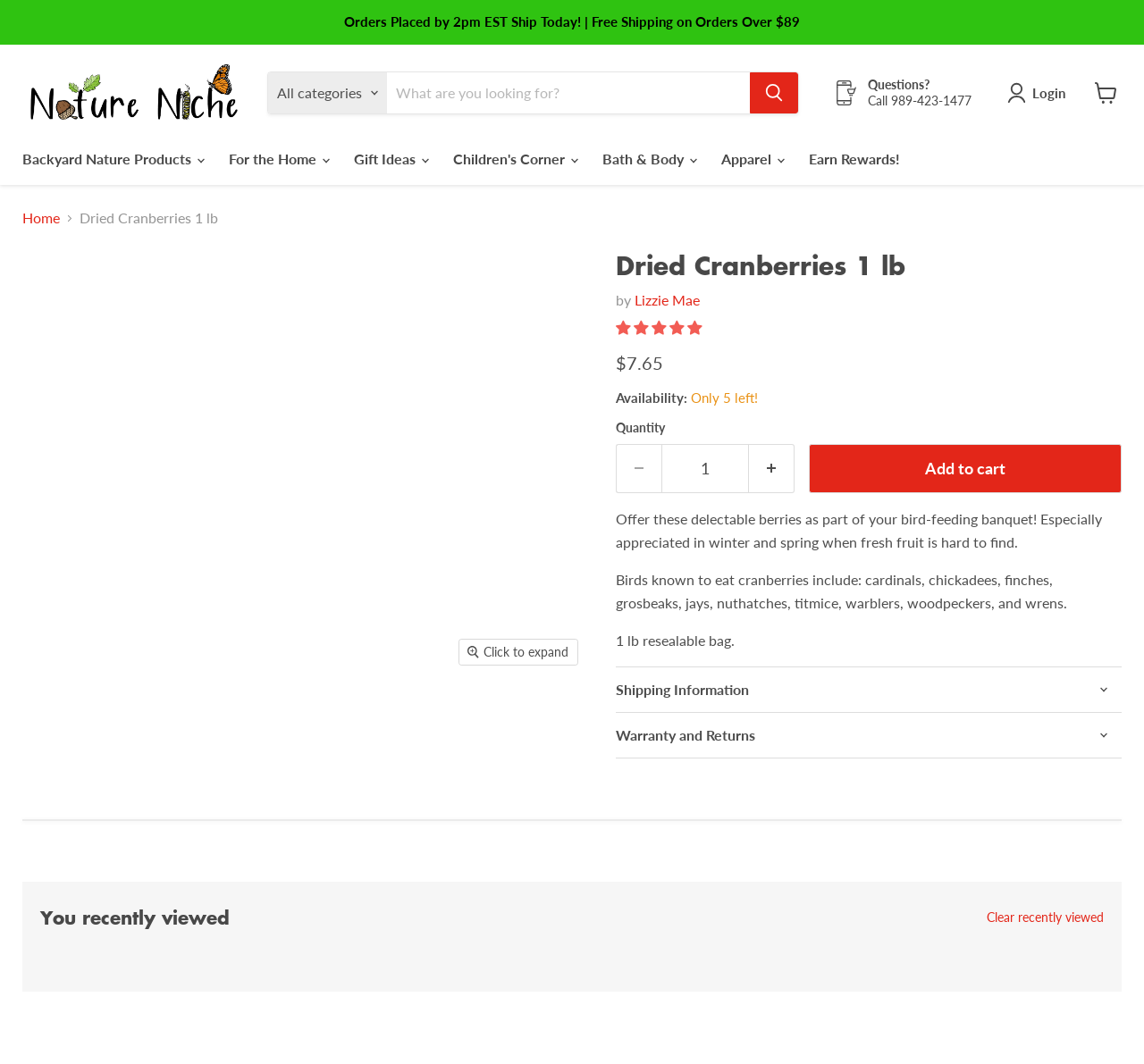Please extract the primary headline from the webpage.

Dried Cranberries 1 lb